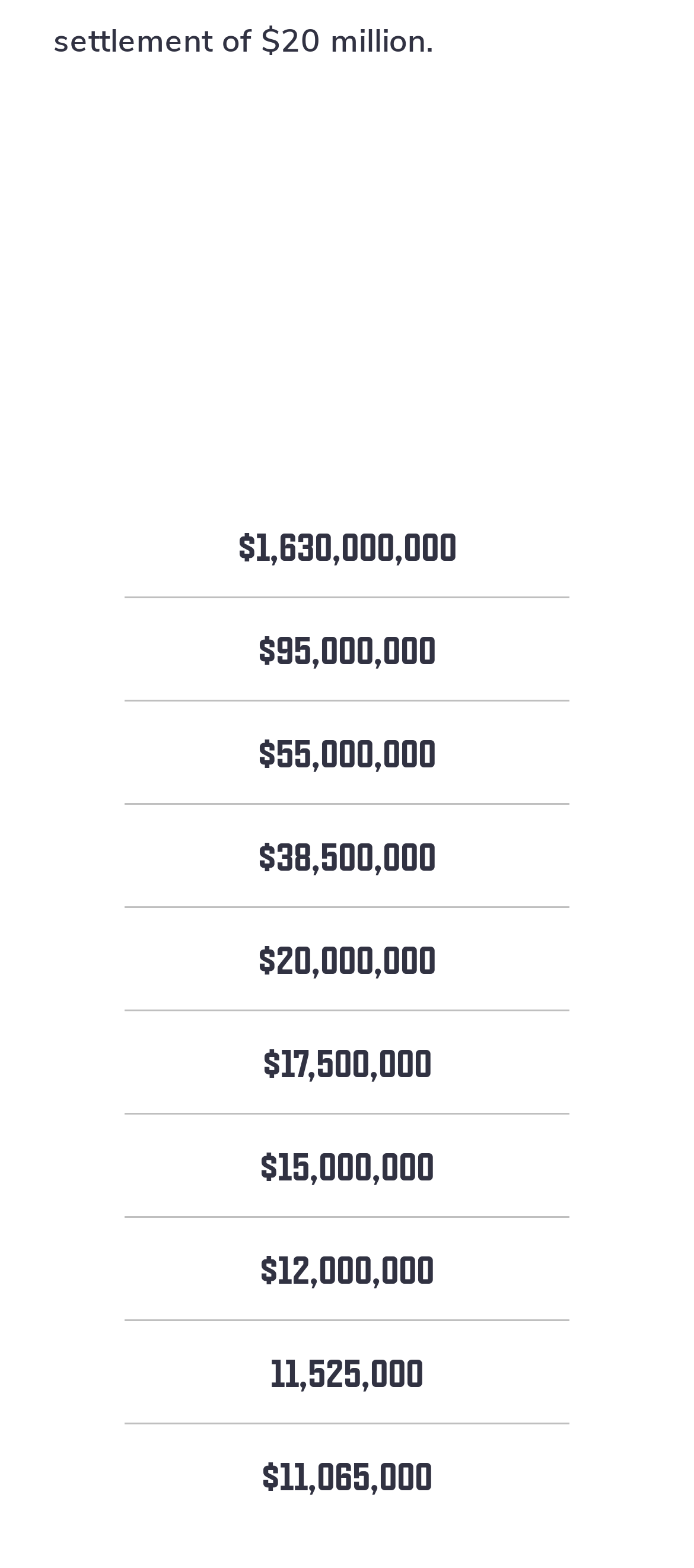What is the smallest amount of money listed?
Answer the question with a detailed explanation, including all necessary information.

By examining the links on the webpage, I found that the smallest amount of money listed is $11,065,000, which is the last link on the page.